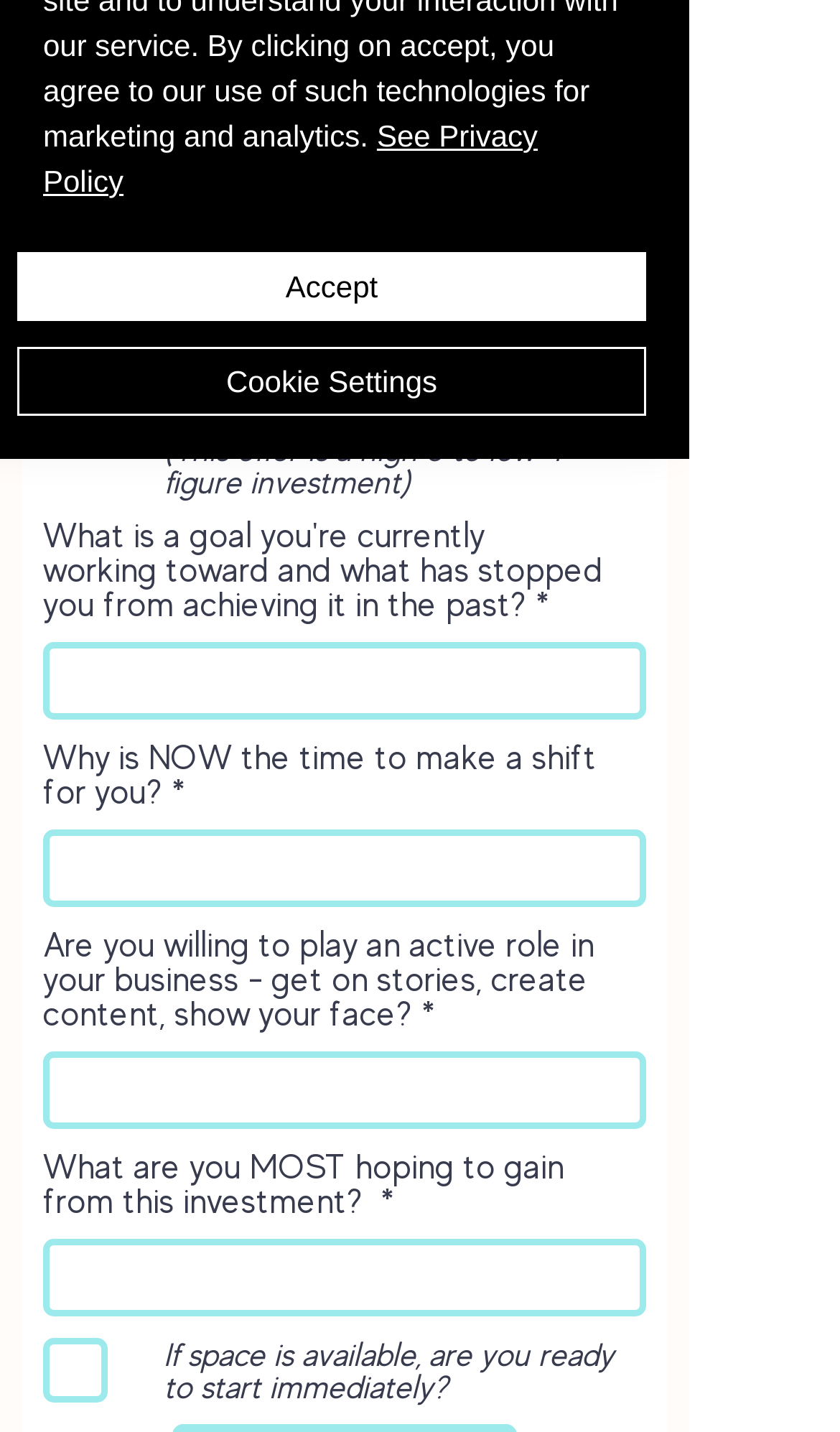Identify the bounding box of the UI component described as: "December 2018".

None